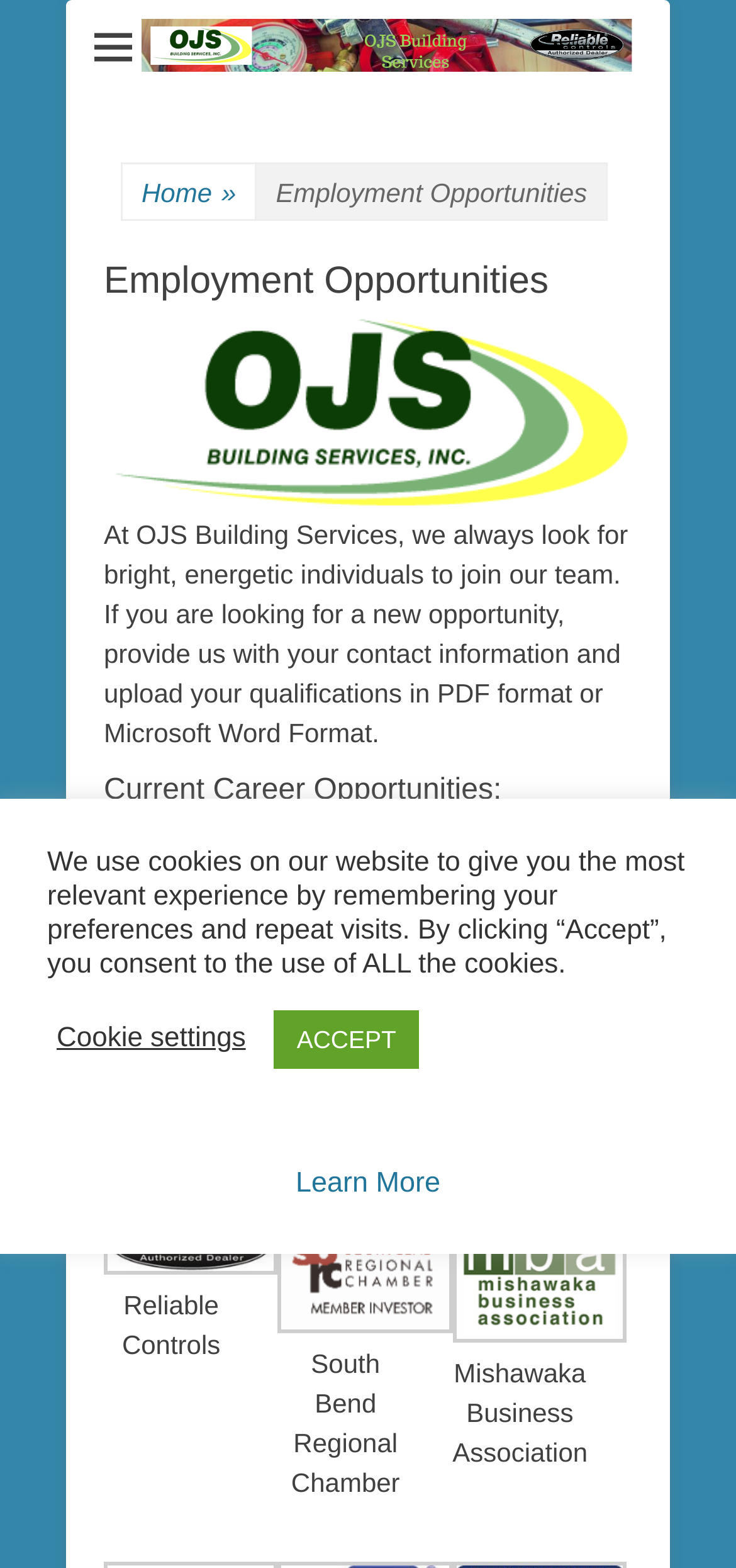Pinpoint the bounding box coordinates of the area that should be clicked to complete the following instruction: "View the OJS Building Services logo". The coordinates must be given as four float numbers between 0 and 1, i.e., [left, top, right, bottom].

[0.192, 0.012, 0.859, 0.046]